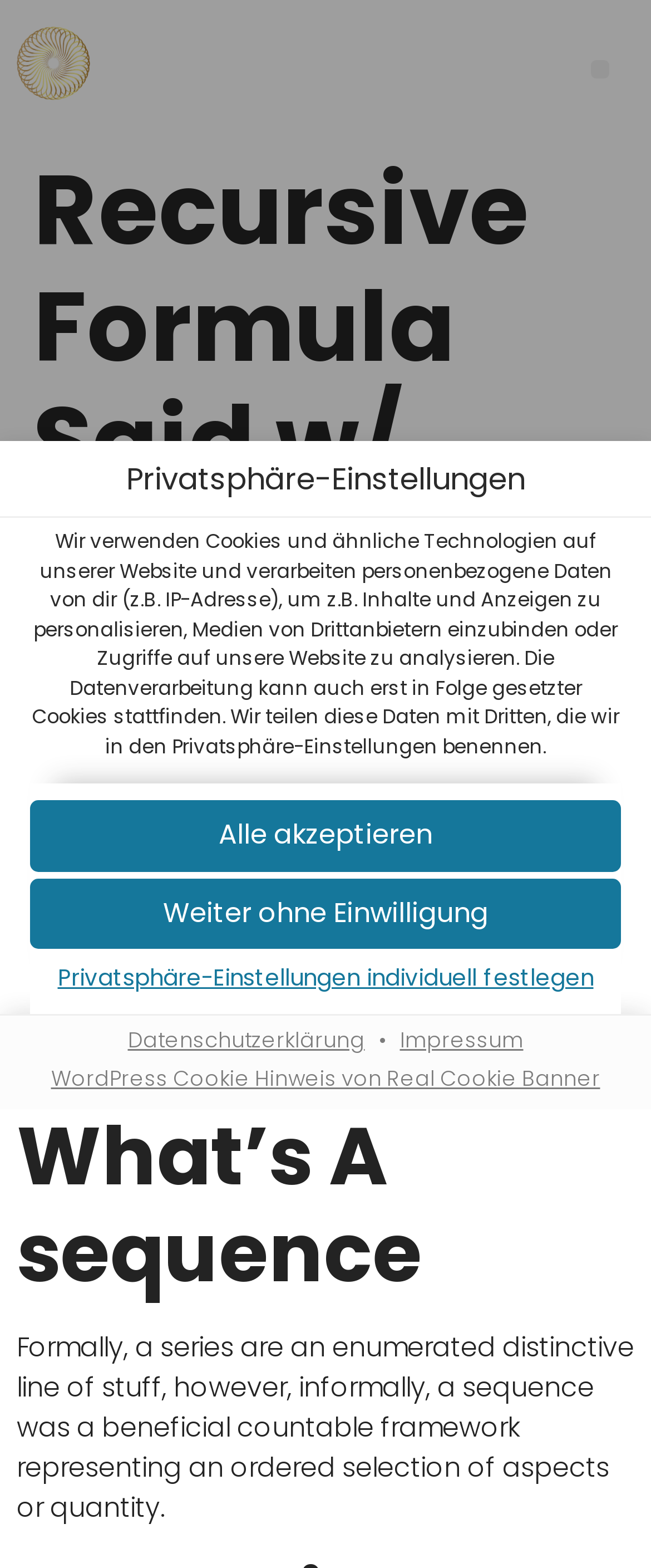Could you indicate the bounding box coordinates of the region to click in order to complete this instruction: "Set privacy settings individually".

[0.046, 0.61, 0.954, 0.641]